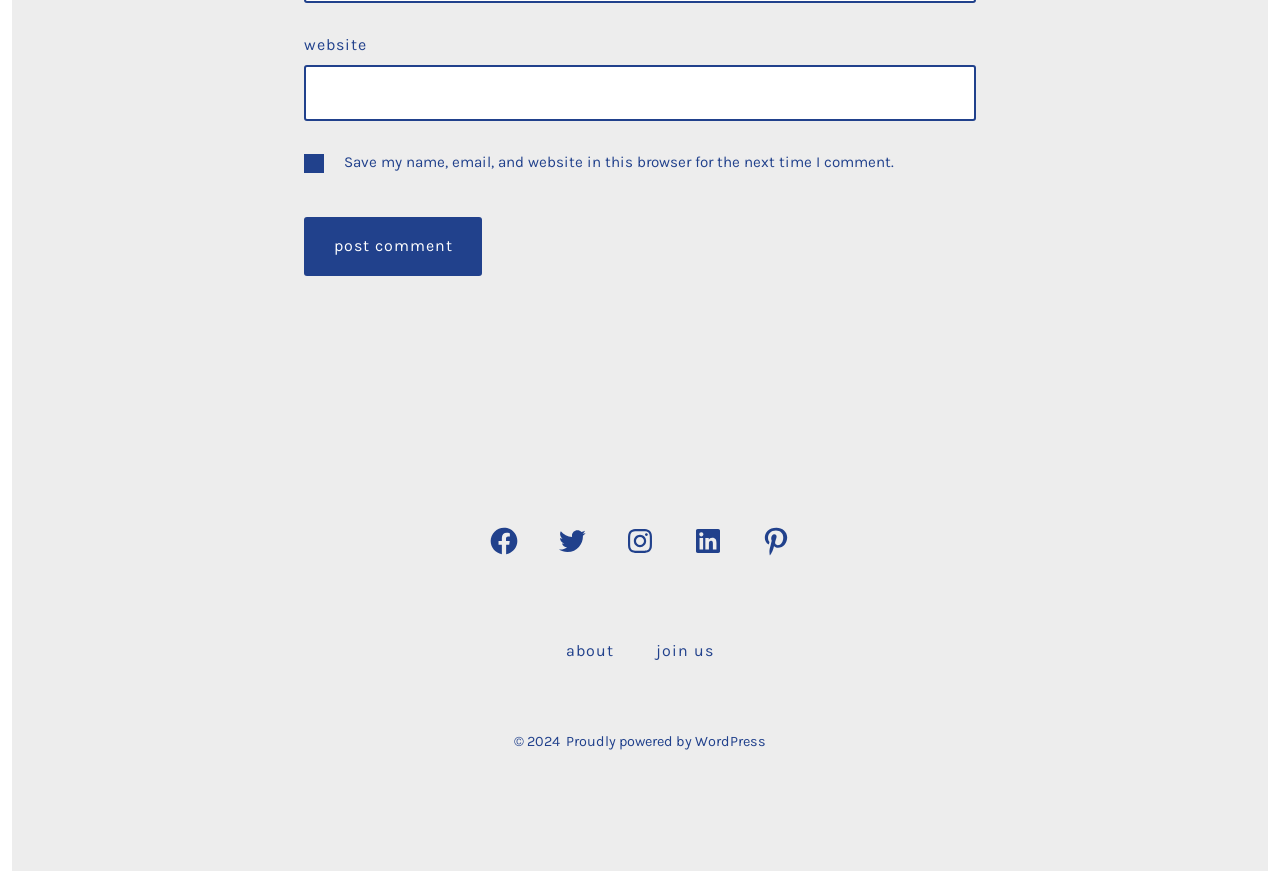Find the bounding box coordinates of the element I should click to carry out the following instruction: "enter website".

[0.238, 0.074, 0.762, 0.137]